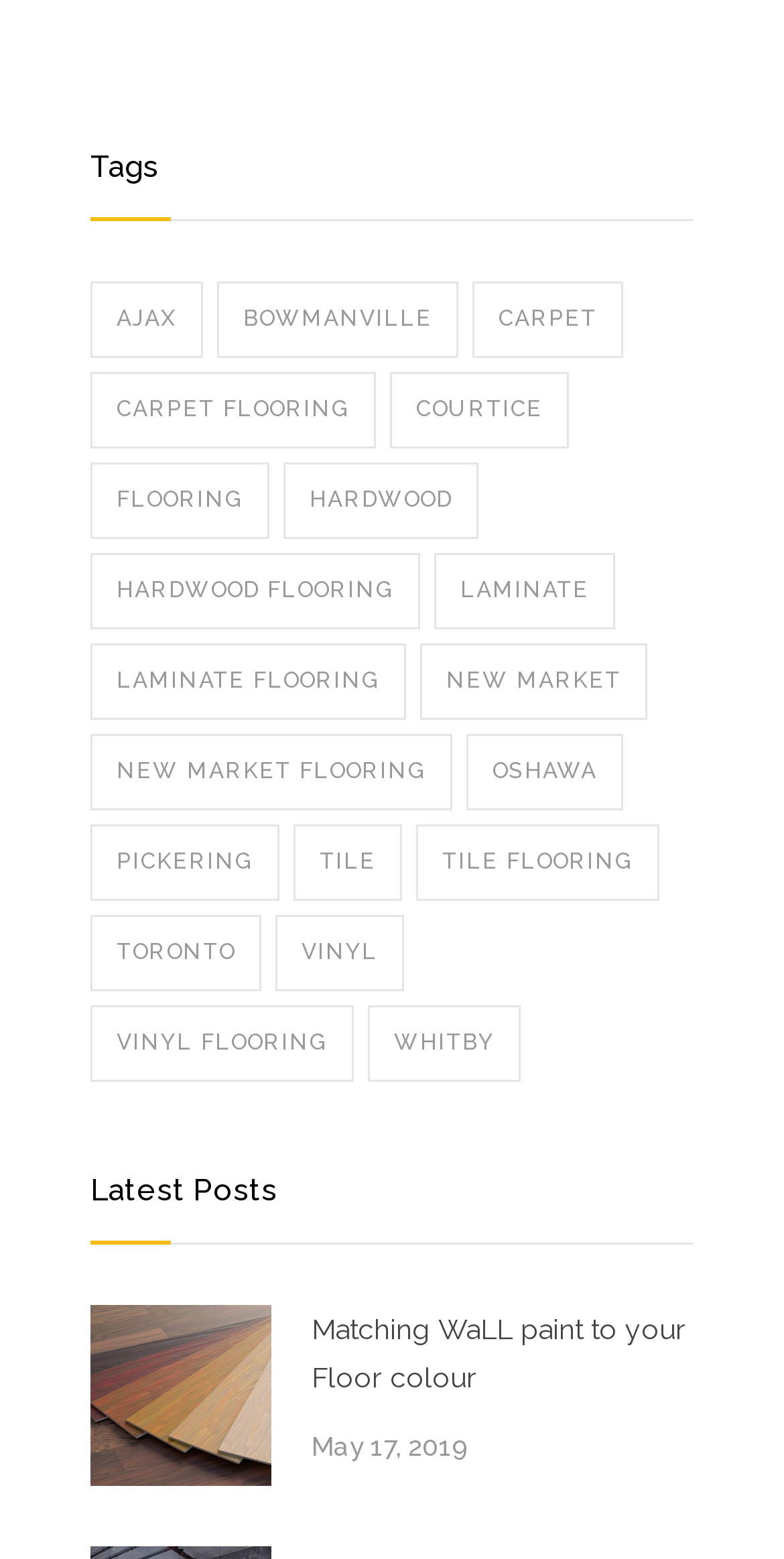Using the element description: "courtice", determine the bounding box coordinates for the specified UI element. The coordinates should be four float numbers between 0 and 1, [left, top, right, bottom].

[0.497, 0.239, 0.726, 0.288]